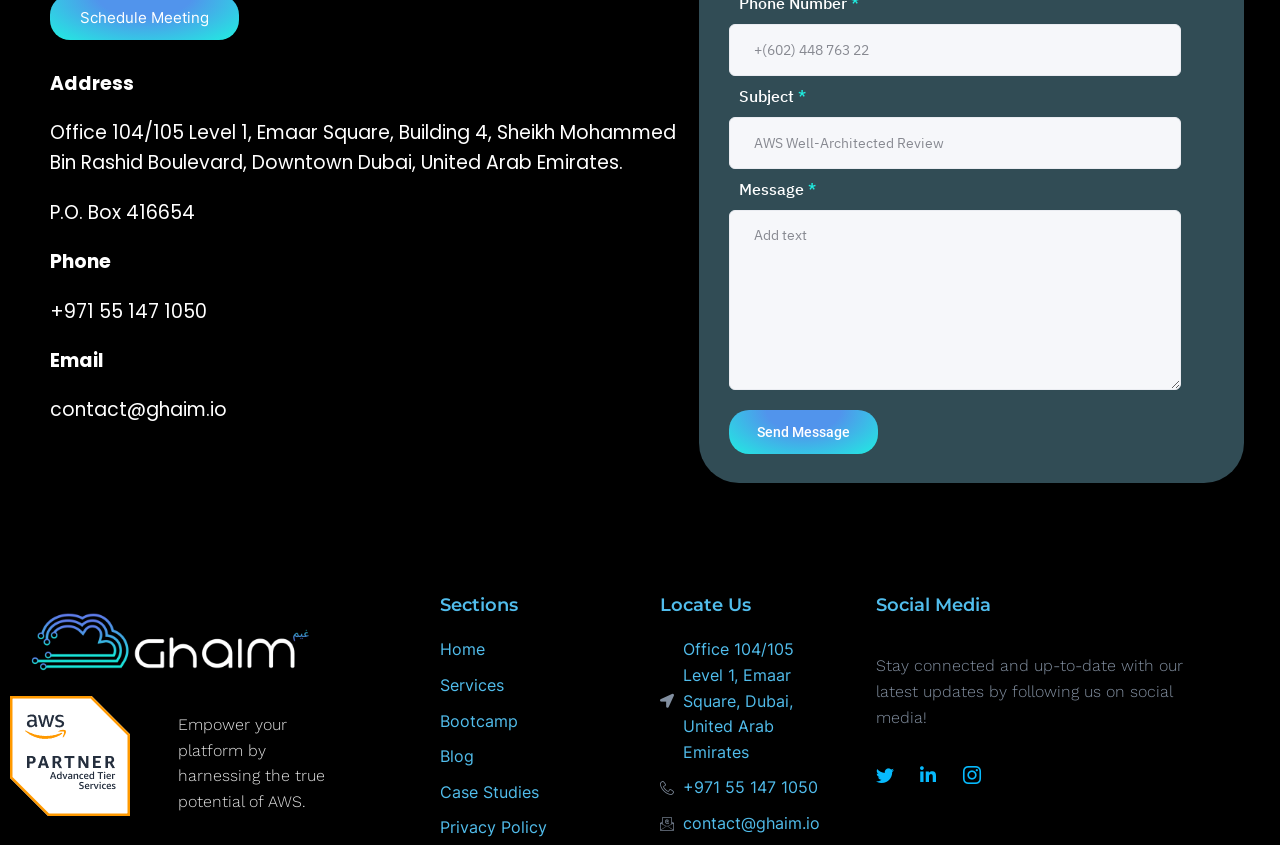What is the company's email address?
Answer the question with a single word or phrase, referring to the image.

contact@ghaim.io